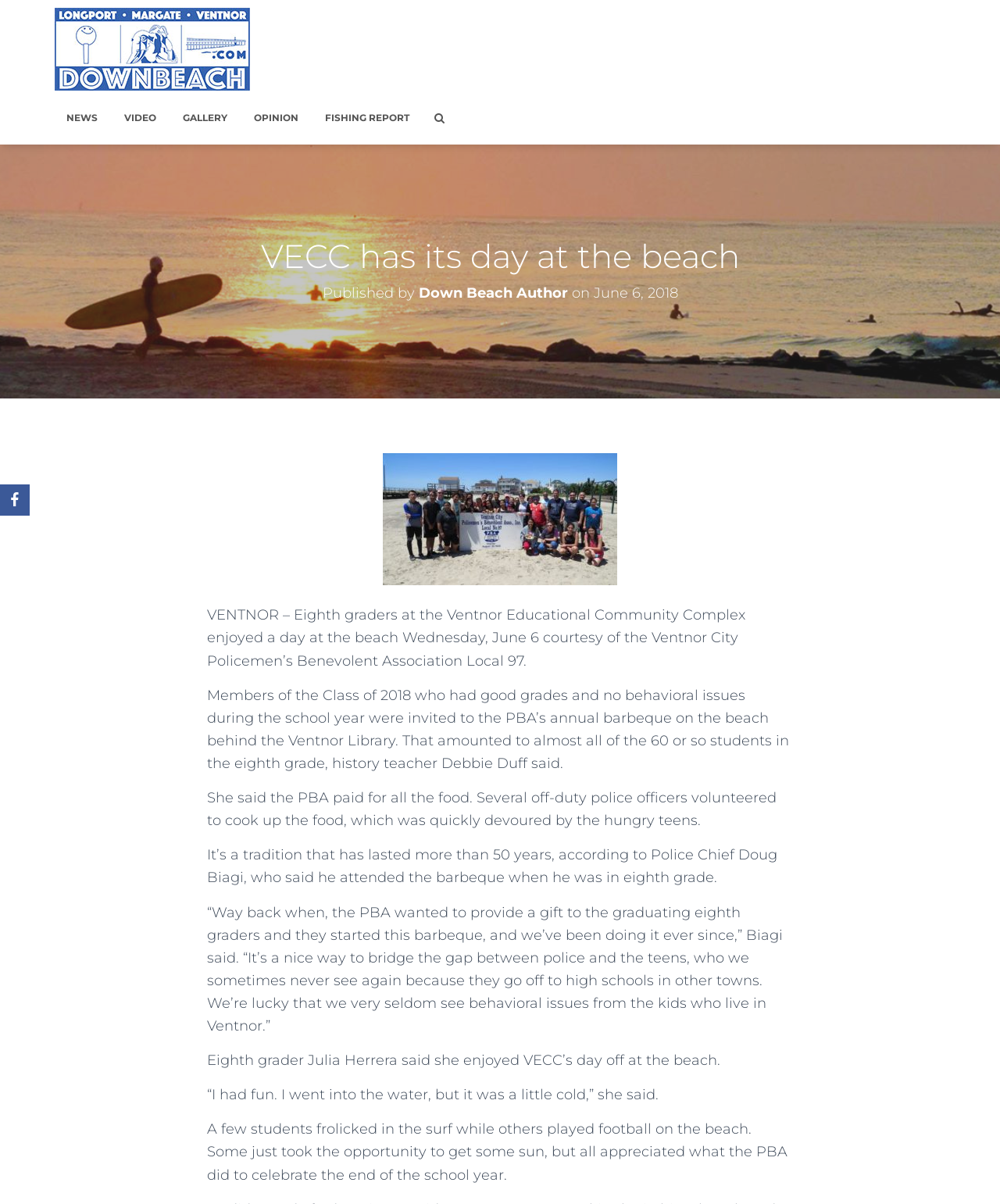Please indicate the bounding box coordinates of the element's region to be clicked to achieve the instruction: "Read the article by Down Beach Author". Provide the coordinates as four float numbers between 0 and 1, i.e., [left, top, right, bottom].

[0.418, 0.236, 0.568, 0.251]